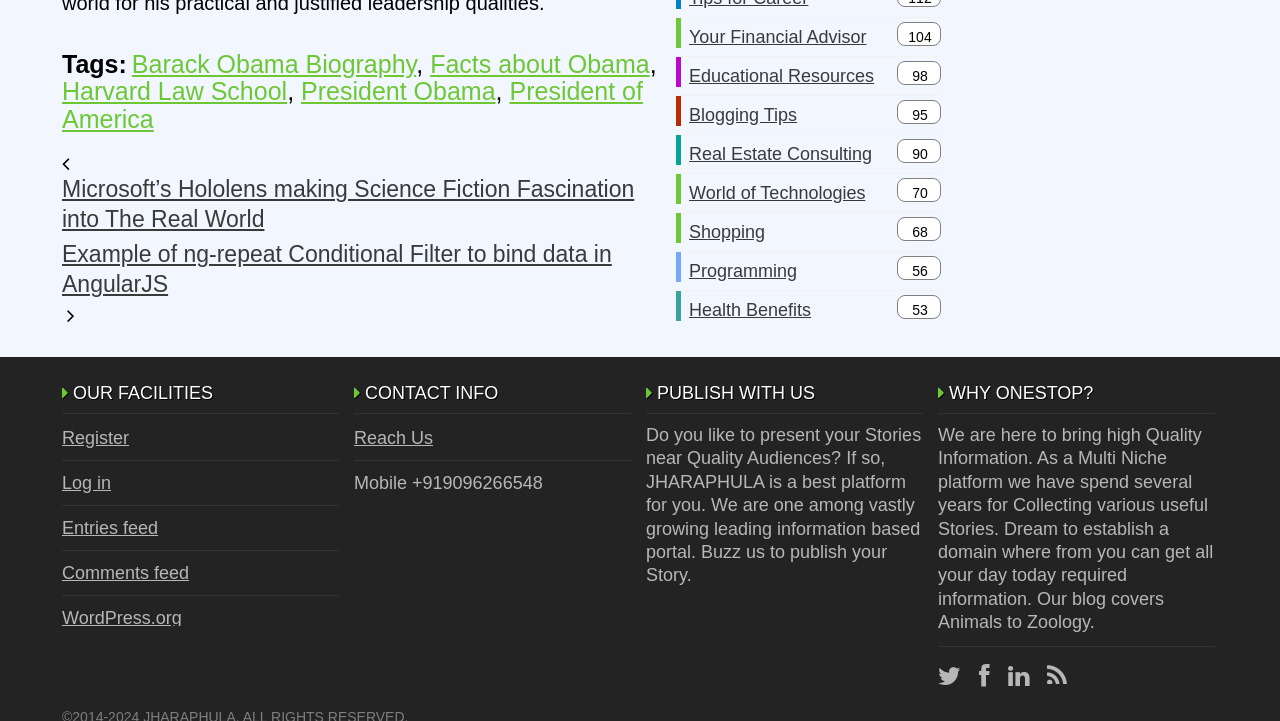From the element description: "Health Benefits", extract the bounding box coordinates of the UI element. The coordinates should be expressed as four float numbers between 0 and 1, in the order [left, top, right, bottom].

[0.538, 0.403, 0.634, 0.456]